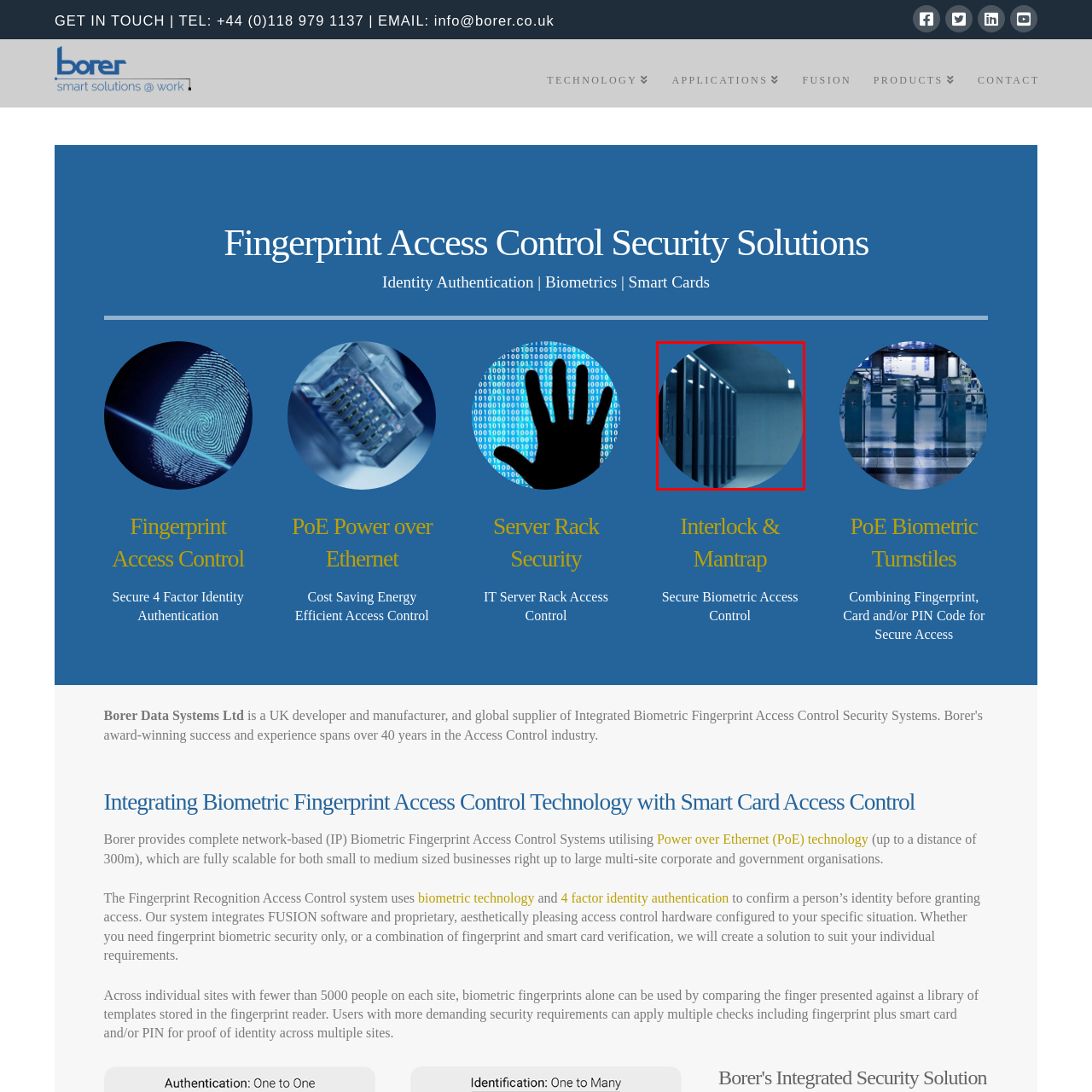Direct your attention to the area enclosed by the green rectangle and deliver a comprehensive answer to the subsequent question, using the image as your reference: 
What is the purpose of biometric security measures?

According to the caption, biometric security measures such as fingerprint access controls are used to manage and protect sensitive data in the server room, ensuring the safety of critical information in corporate and government environments.